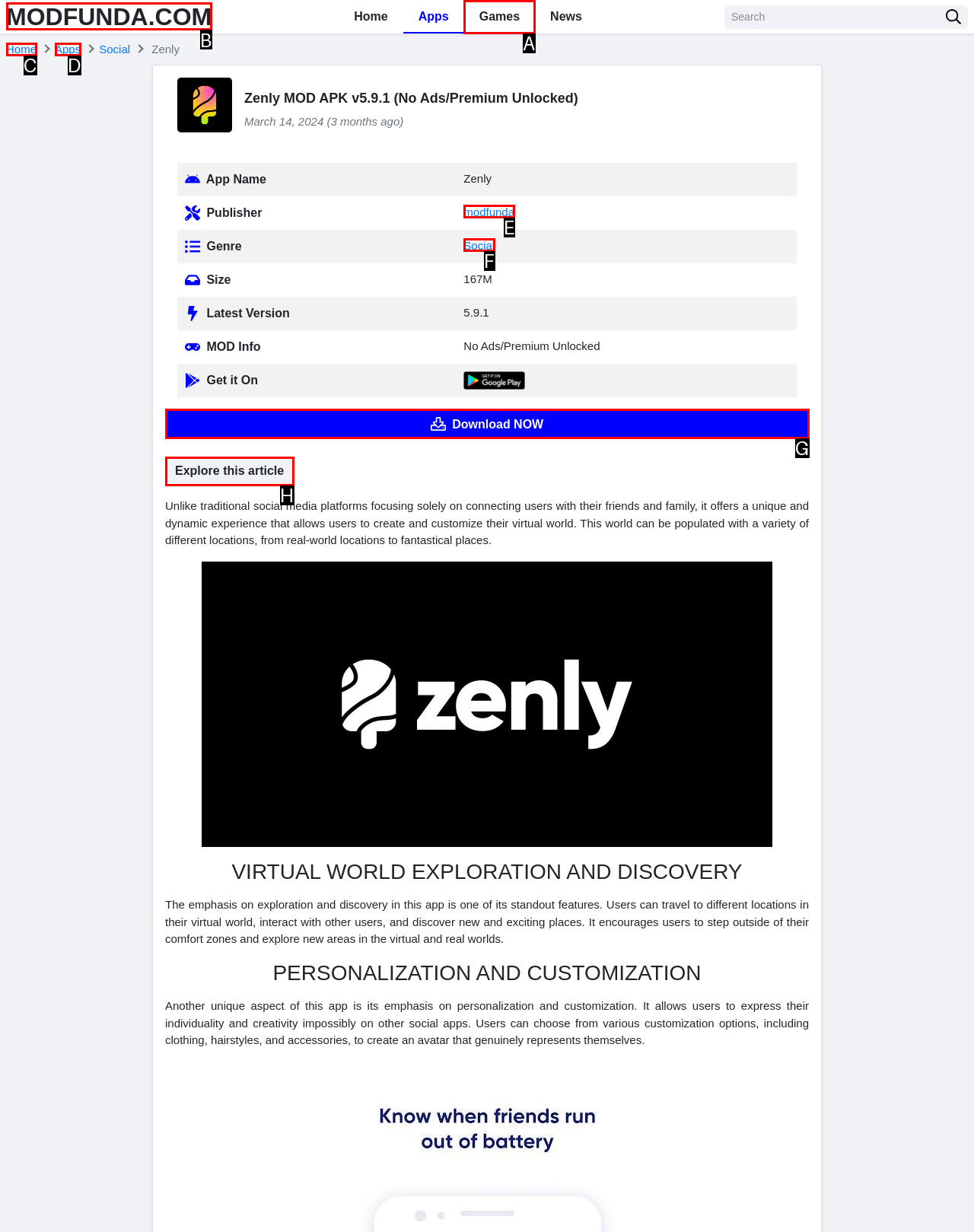Which HTML element matches the description: Explore this article the best? Answer directly with the letter of the chosen option.

H